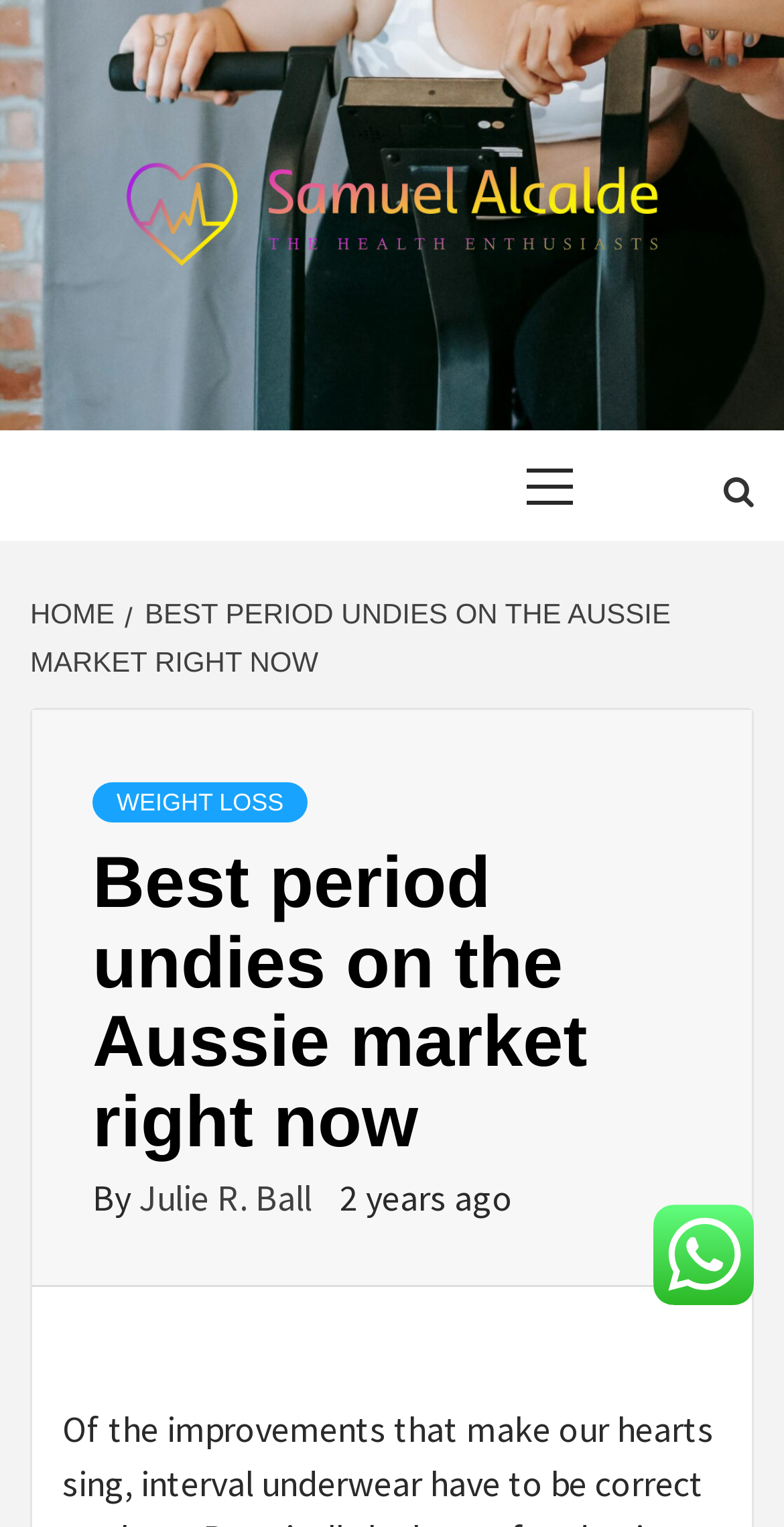Determine the bounding box coordinates for the UI element described. Format the coordinates as (top-left x, top-left y, bottom-right x, bottom-right y) and ensure all values are between 0 and 1. Element description: parent_node: SAMUEL ALCALDE

[0.038, 0.099, 0.962, 0.183]